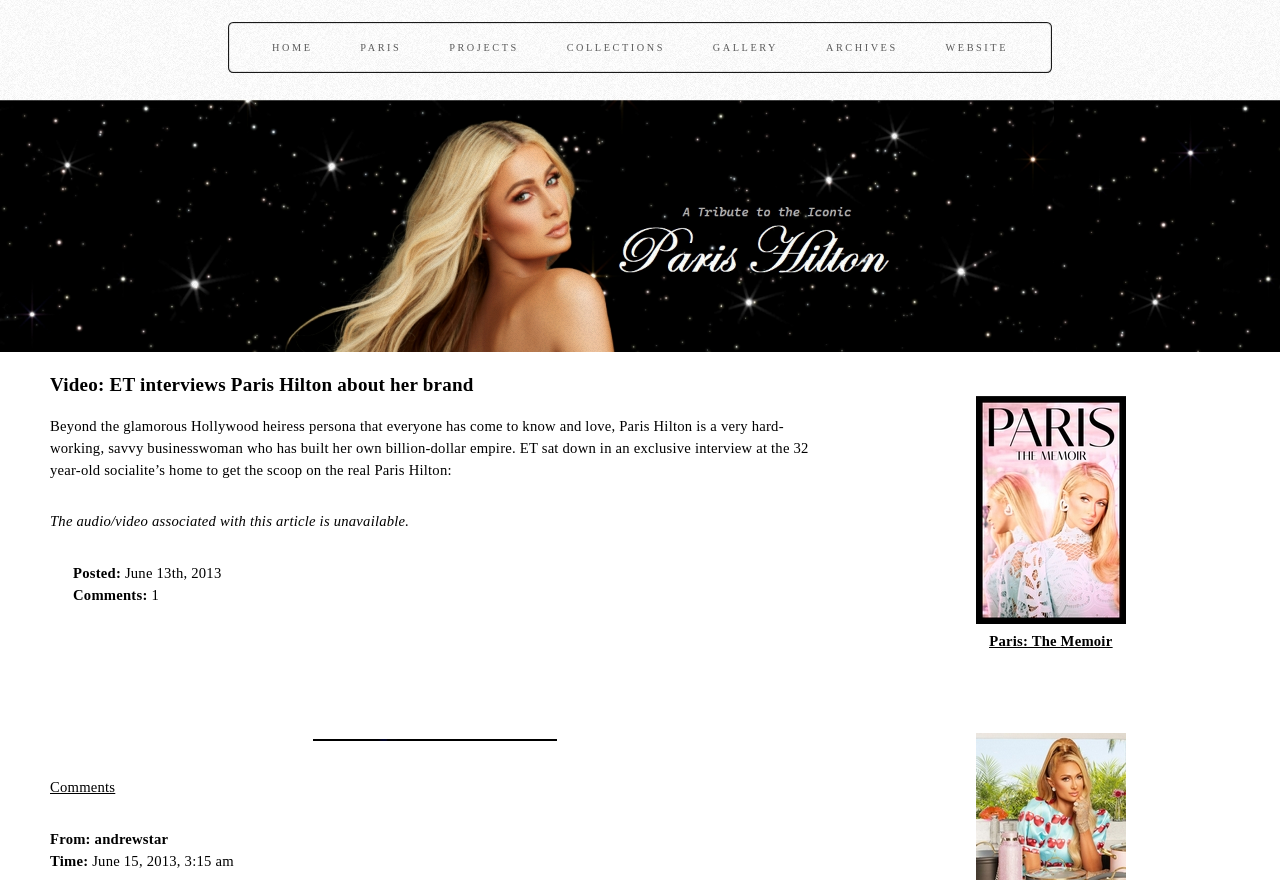Present a detailed account of what is displayed on the webpage.

This webpage is a fan site dedicated to Paris Hilton, featuring news and information about her various projects and endeavors. At the top of the page, there is a navigation menu with seven links: "HOME", "PARIS", "PROJECTS", "COLLECTIONS", "GALLERY", "ARCHIVES", and "WEBSITE", which are evenly spaced and aligned horizontally.

Below the navigation menu, there is a video titled "ET interviews Paris Hilton about her brand", which is the main focus of the page. The video is accompanied by a heading and a brief description of the interview, which highlights Paris Hilton's business acumen and entrepreneurial spirit.

To the right of the video, there is a section with a heading "Posted" and a date "June 13th, 2013", followed by a "Comments" section. Below this section, there is an advertisement iframe.

Further down the page, there is an image, likely a photo of Paris Hilton, and a link to "Comments". Below this, there is a section with a comment from a user named "andrewstar", along with the time and date of the comment.

On the right side of the page, there is a table with a single row and cell, containing an image and a link to "Paris: The Memoir", which is likely a book written by Paris Hilton.